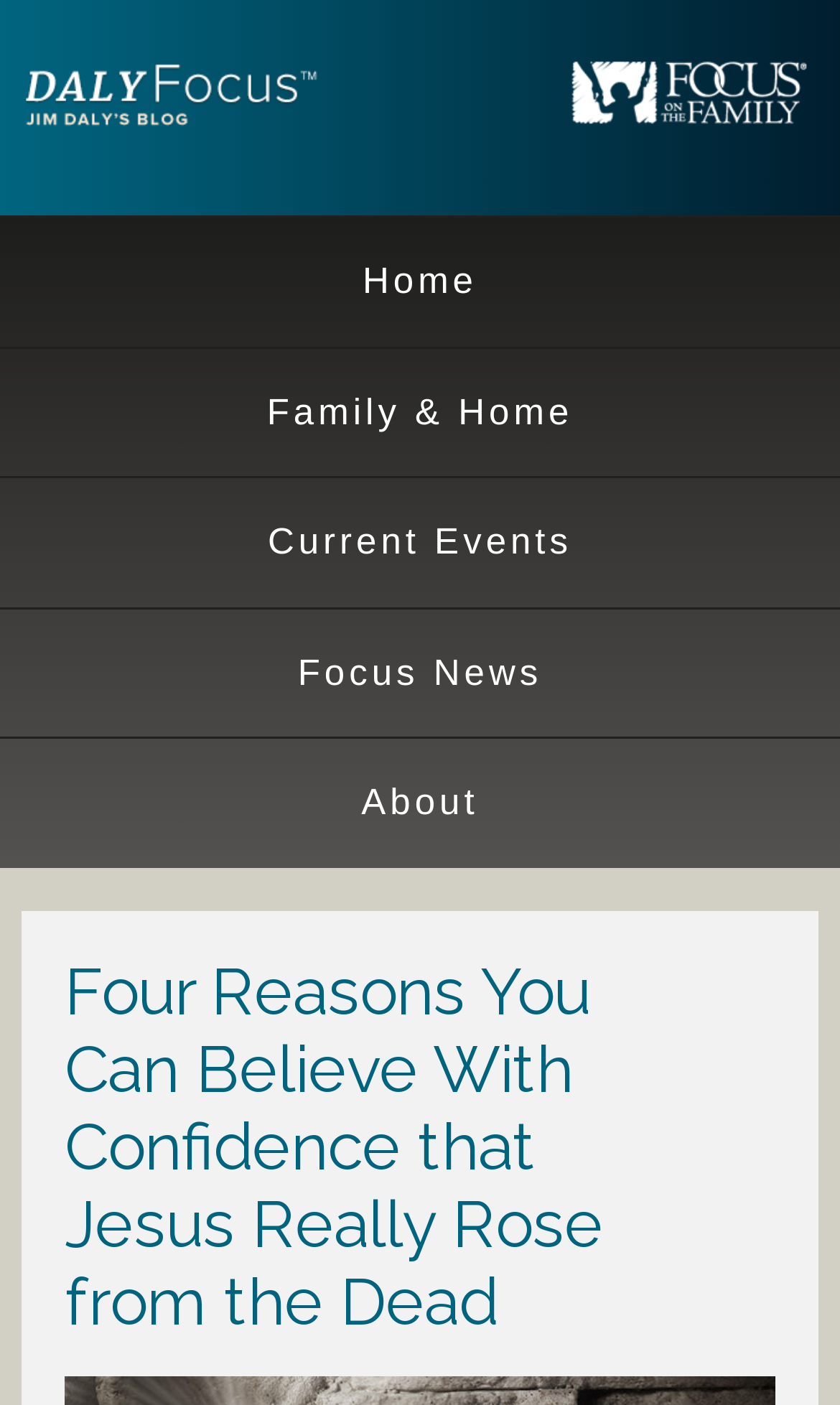Using the webpage screenshot, find the UI element described by Home. Provide the bounding box coordinates in the format (top-left x, top-left y, bottom-right x, bottom-right y), ensuring all values are floating point numbers between 0 and 1.

[0.0, 0.155, 1.0, 0.246]